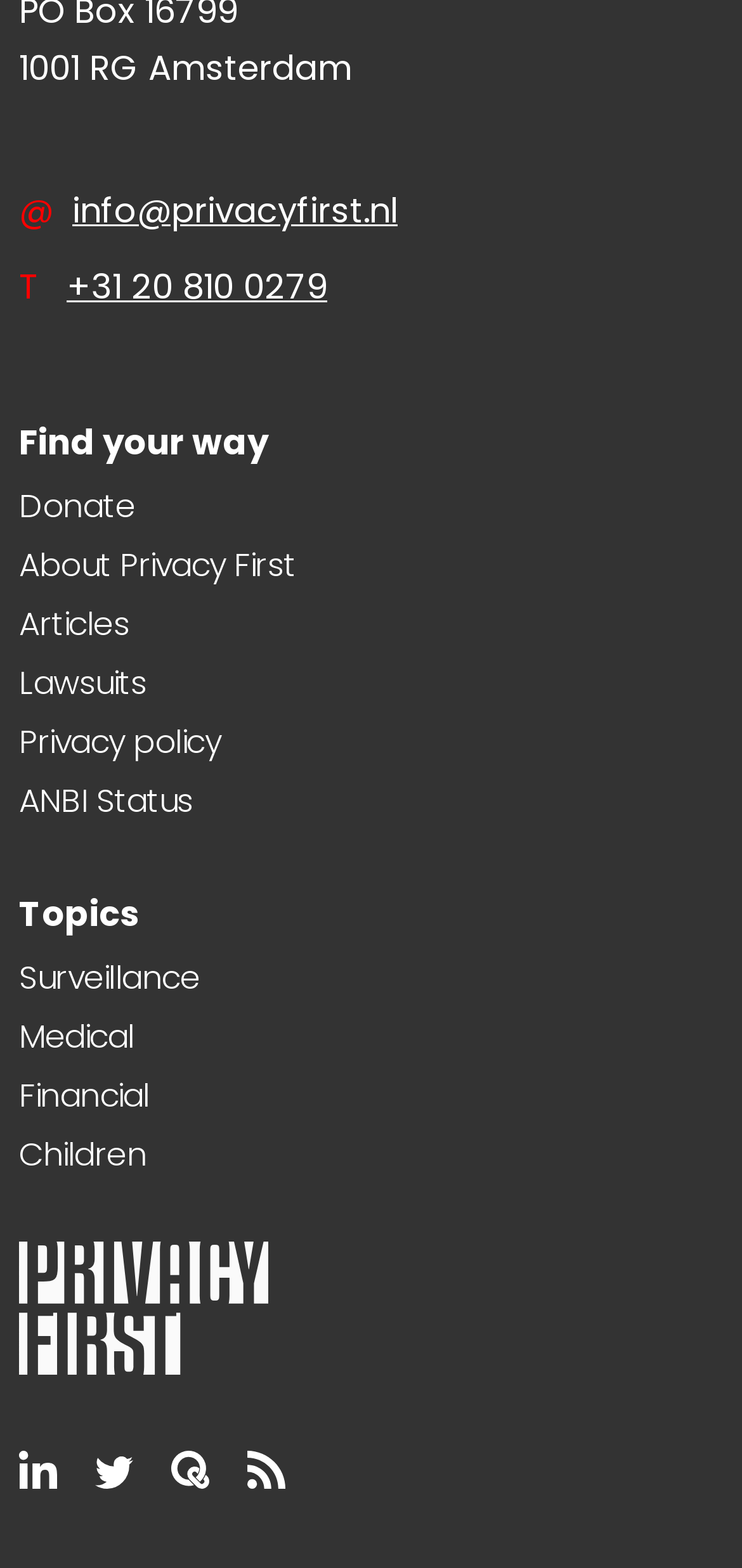Pinpoint the bounding box coordinates of the clickable area needed to execute the instruction: "Check ANBI Status". The coordinates should be specified as four float numbers between 0 and 1, i.e., [left, top, right, bottom].

[0.026, 0.496, 0.26, 0.525]